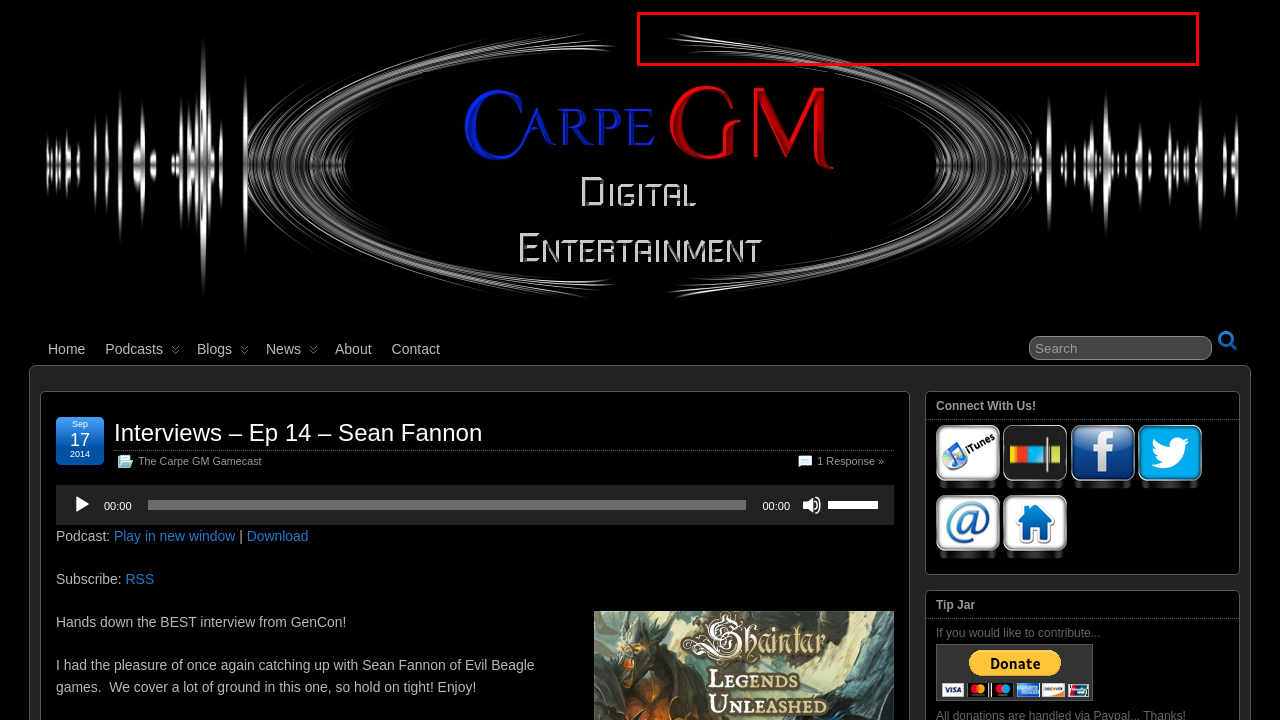You’re provided with a screenshot of a webpage that has a red bounding box around an element. Choose the best matching webpage description for the new page after clicking the element in the red box. The options are:
A. Contact » CarpeGM Digital Entertainment
B. About » CarpeGM Digital Entertainment
C. The Carpe GM Gamecast » CarpeGM Digital Entertainment
D. News » CarpeGM Digital Entertainment
E. CarpeGM Digital Entertainment
F. Podcasts » CarpeGM Digital Entertainment
G. Interviews – Ep 14 – Sean Fannon » CarpeGM Digital Entertainment
H. Blogs » CarpeGM Digital Entertainment

E